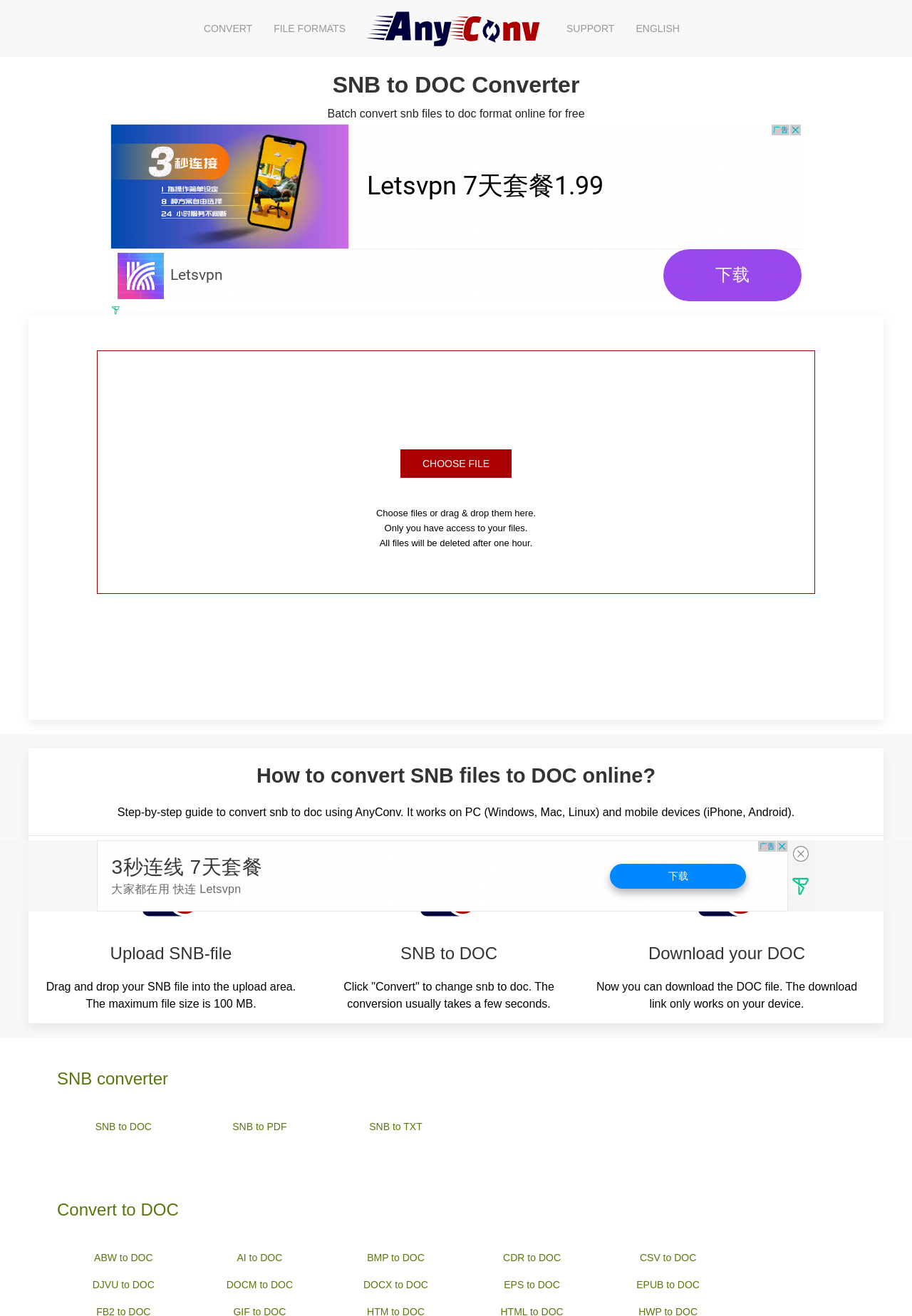What happens to uploaded files after one hour?
Based on the content of the image, thoroughly explain and answer the question.

According to the webpage, all uploaded files will be deleted after one hour, as stated in the 'Choose files or drag & drop them here' section. This ensures that user files are not stored on the server for an extended period.